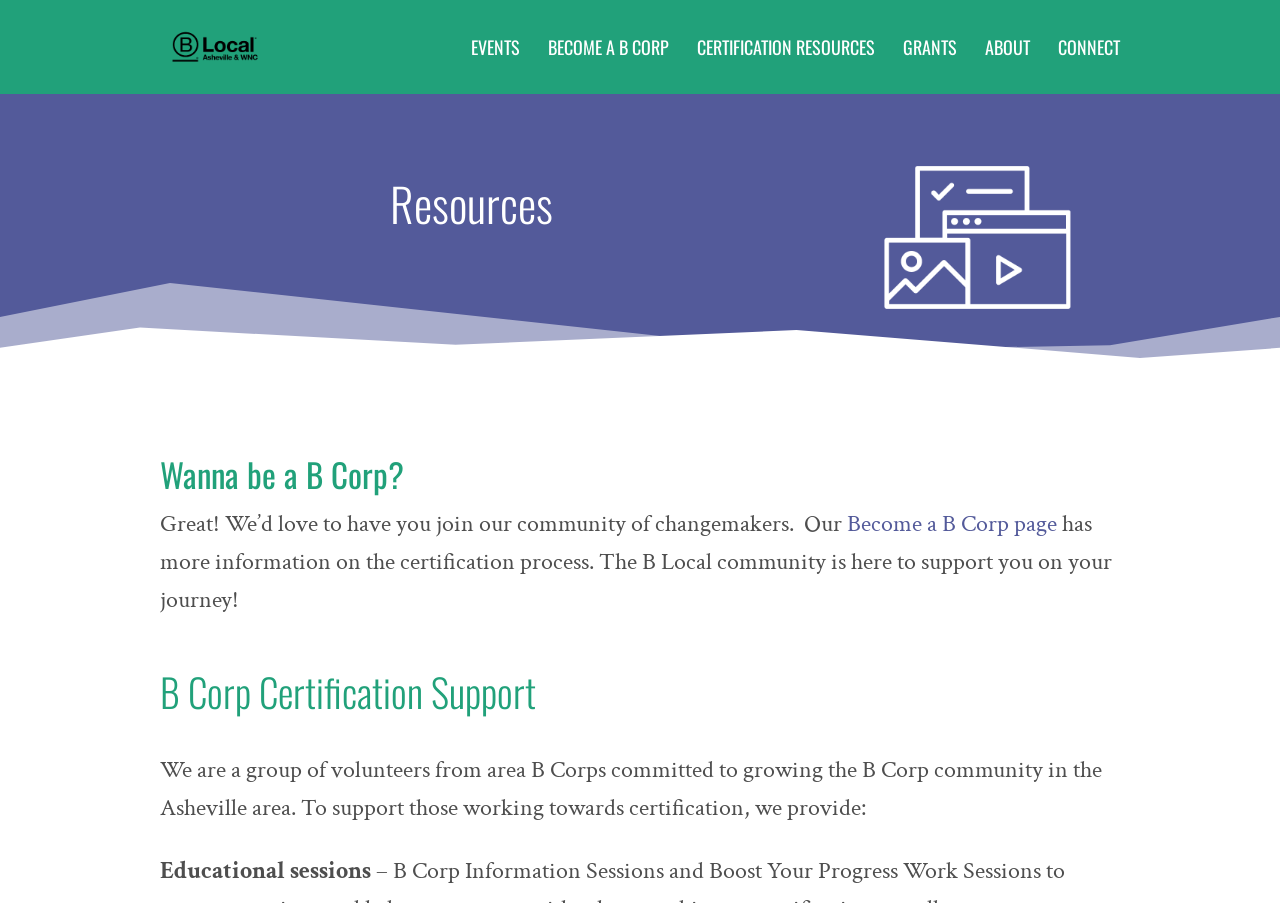Please locate the bounding box coordinates of the element's region that needs to be clicked to follow the instruction: "Go to the EVENTS page". The bounding box coordinates should be provided as four float numbers between 0 and 1, i.e., [left, top, right, bottom].

[0.368, 0.044, 0.406, 0.104]